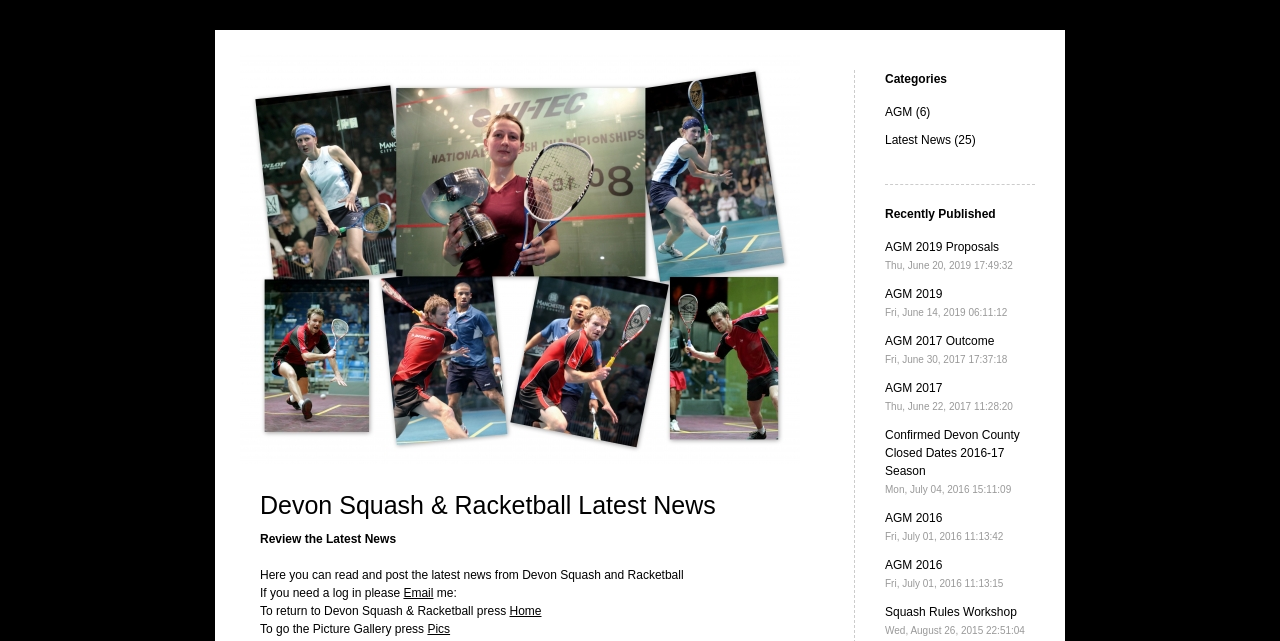Locate the primary heading on the webpage and return its text.

Devon Squash & Racketball Latest News